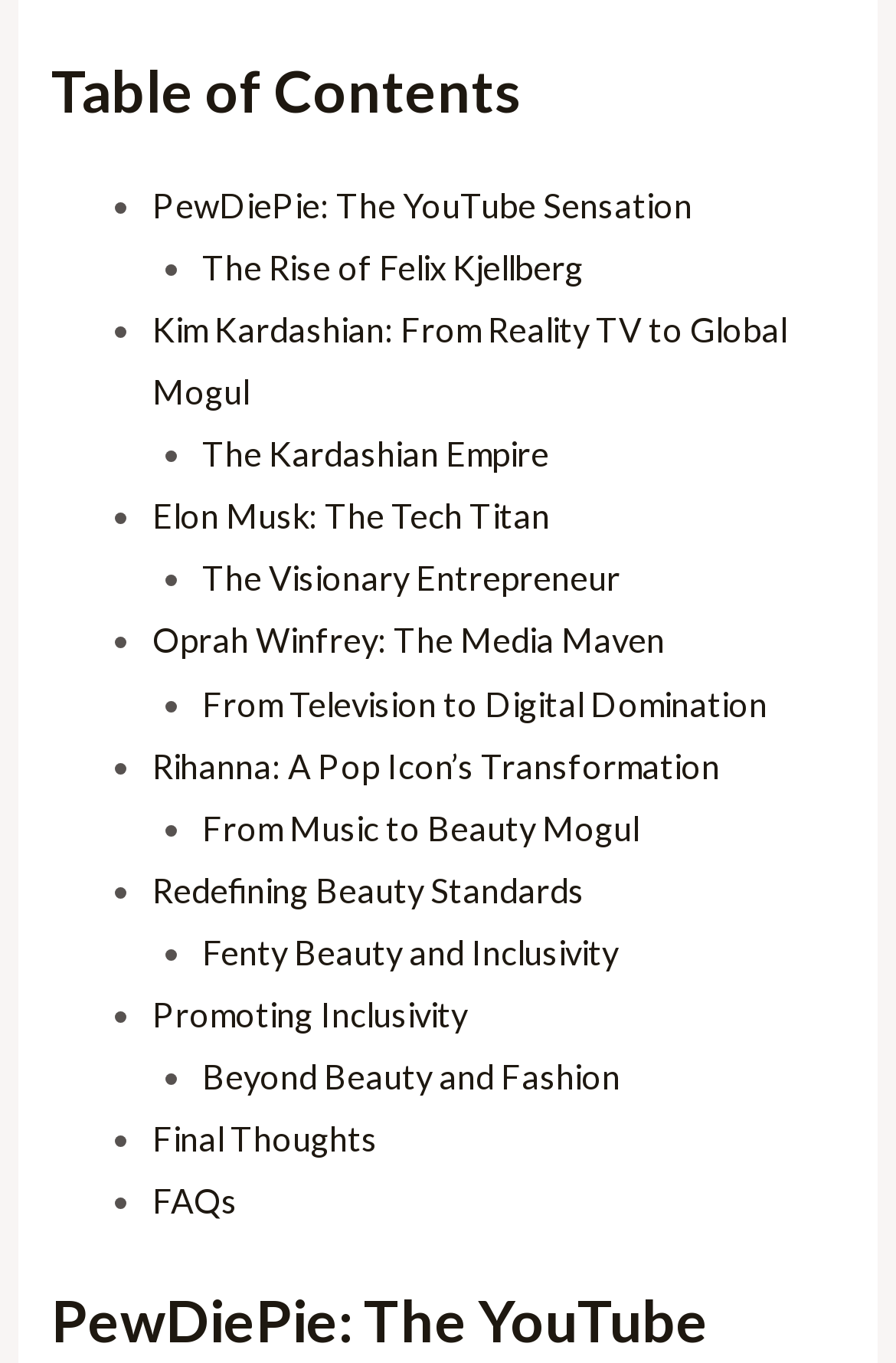Could you locate the bounding box coordinates for the section that should be clicked to accomplish this task: "Explore Elon Musk: The Tech Titan".

[0.17, 0.365, 0.613, 0.393]